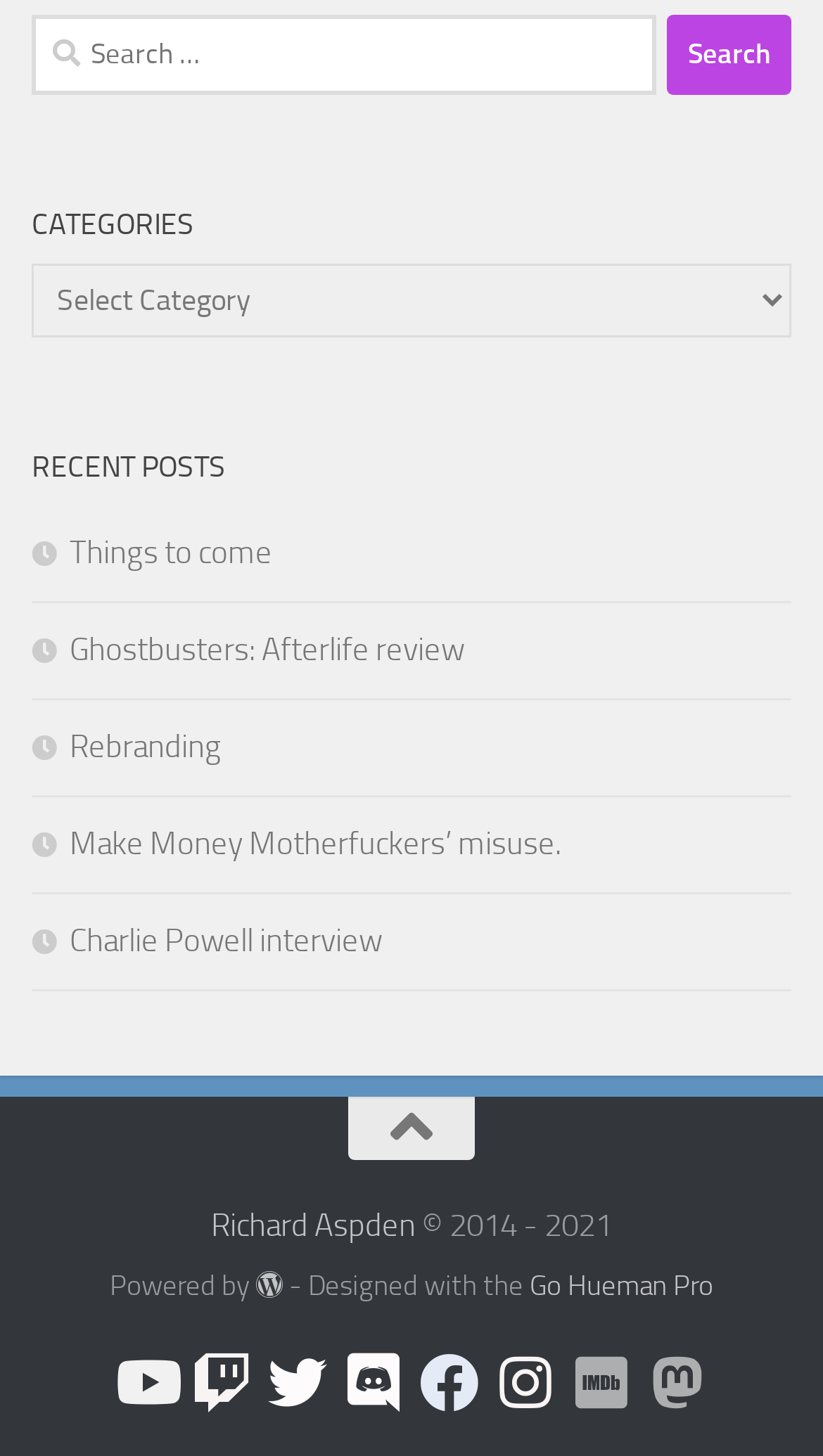How many social media platforms are linked?
Utilize the information in the image to give a detailed answer to the question.

There are 8 link elements at the bottom of the page, each representing a different social media platform, including Youtube, Twitch, Twitter, Discord, Facebook, Instagram, IMDB, and Mastodon.